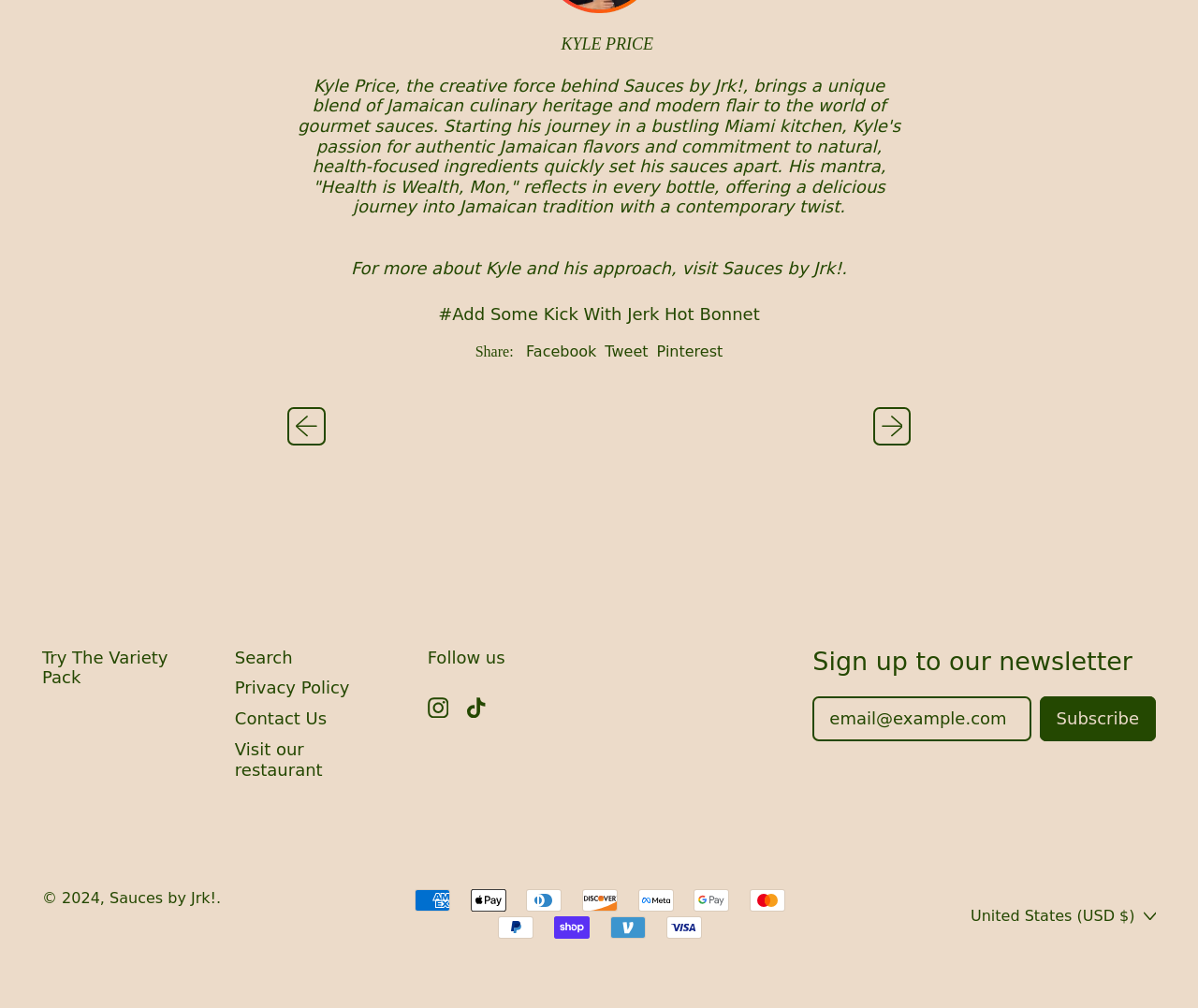Determine the bounding box coordinates of the region to click in order to accomplish the following instruction: "Click on the 'Add Some Kick With Jerk Hot Bonnet' link". Provide the coordinates as four float numbers between 0 and 1, specifically [left, top, right, bottom].

[0.362, 0.297, 0.638, 0.326]